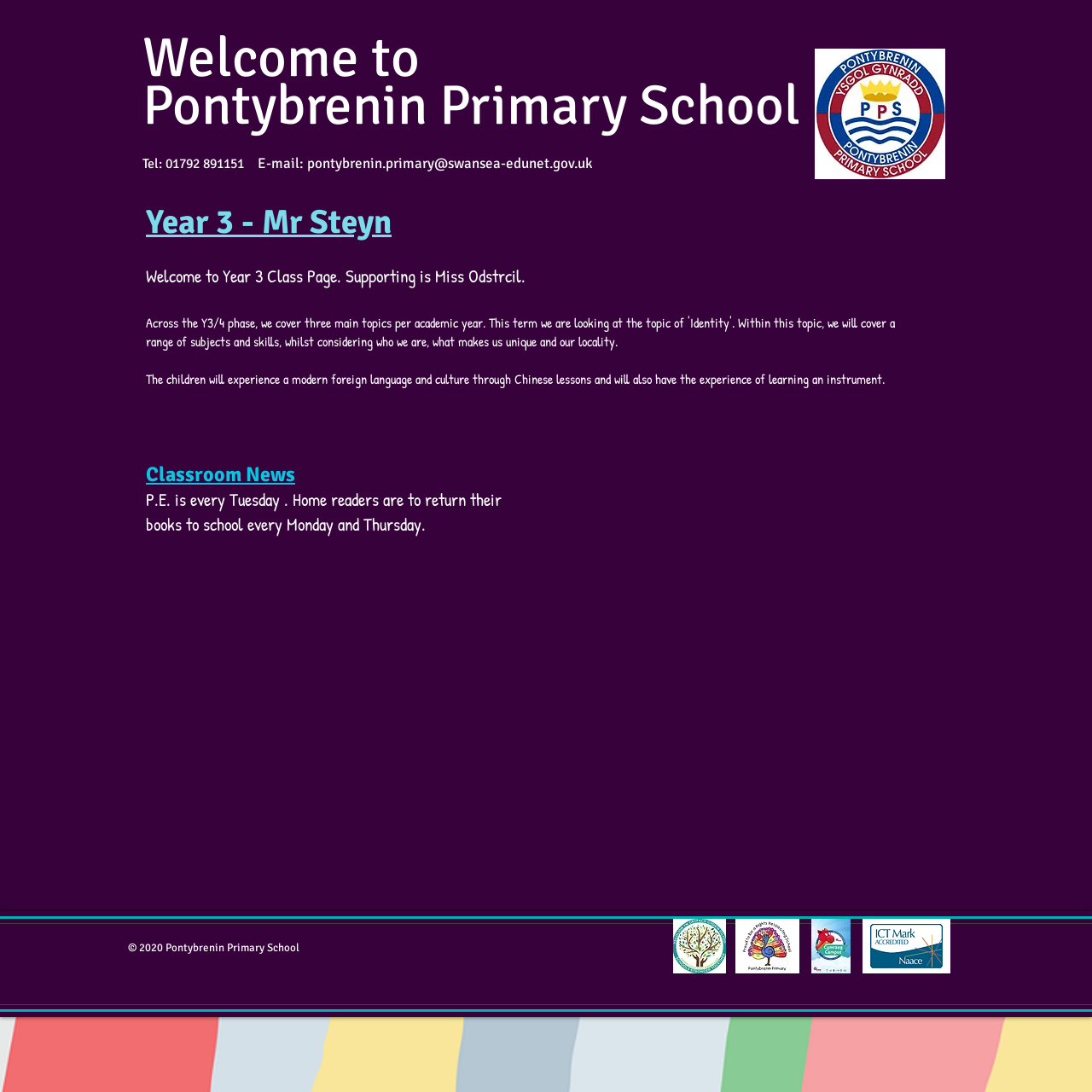Generate a comprehensive description of the contents of the webpage.

The webpage is about Year 3 at Pontybrenin Primary School. At the top, there is a heading that reads "Welcome to" followed by a link with the same text. Next to it, there is another heading that displays the school's name, "Pontybrenin Primary School", which is also a link. Below these headings, there is a third heading that provides the school's contact information, including a phone number and email address. The email address is a clickable link.

The main content of the webpage is divided into two sections. The top section has a heading that reads "Year 3 - Mr Steyn", indicating that Mr. Steyn is the teacher for Year 3. Below this heading, there is a paragraph of text that welcomes visitors to the Year 3 class page and mentions that Miss Odstrcil provides support. The next paragraph describes the curriculum, including Chinese lessons and learning an instrument.

Further down, there are several short paragraphs of text that provide information about the classroom, including a section labeled "Classroom News" and a note about P.E. classes being held every Tuesday. There is also a reminder about home readers returning their books to school on Mondays and Thursdays.

At the bottom of the webpage, there is a footer section that displays the copyright information, "© 2020 Pontybrenin Primary School", and an image with the filename "teal.jpg".